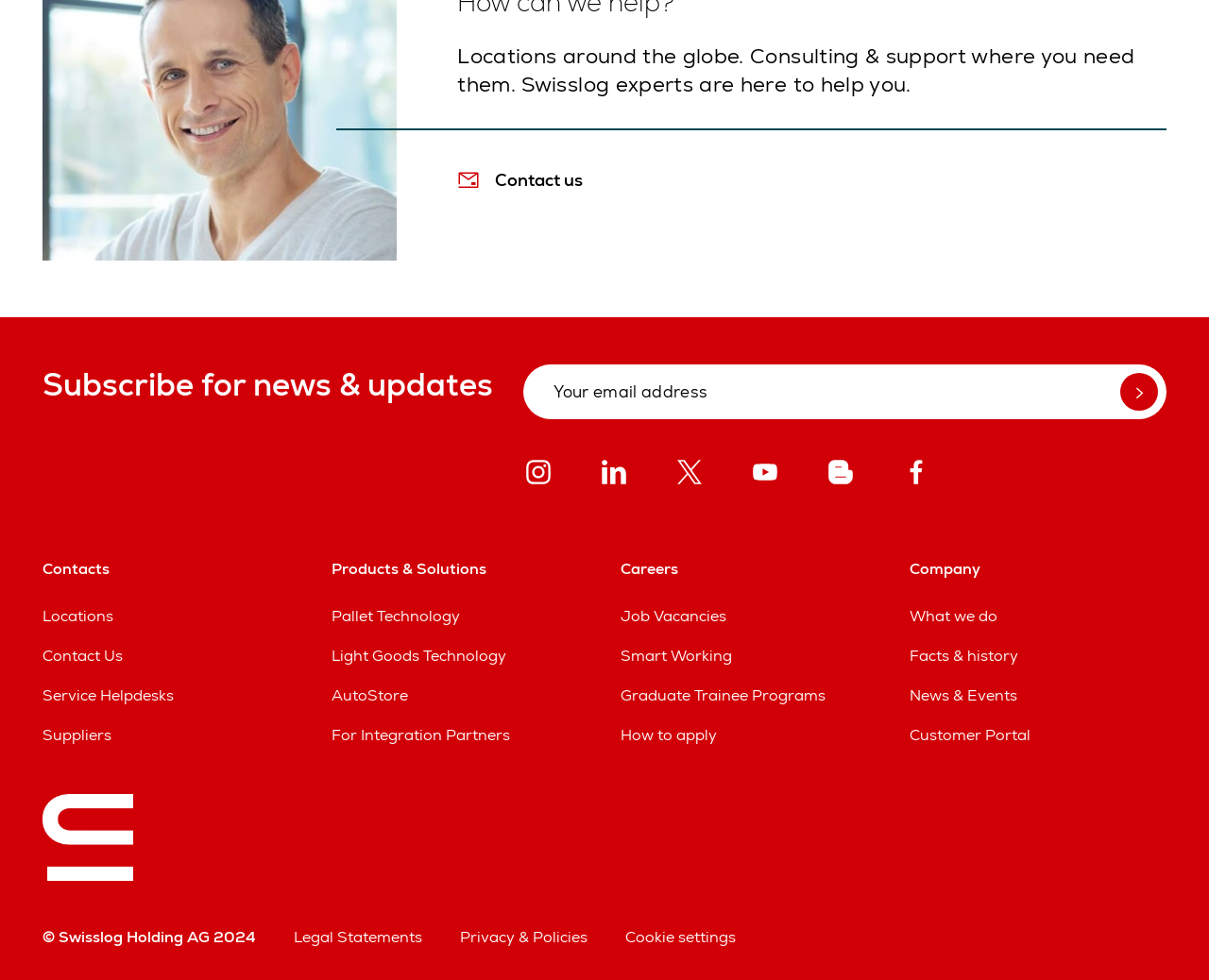Can I find job vacancies on this website?
Please respond to the question with a detailed and well-explained answer.

Yes, I can find job vacancies on this website by clicking on the 'Careers' section and then selecting 'Job Vacancies' from the dropdown menu.